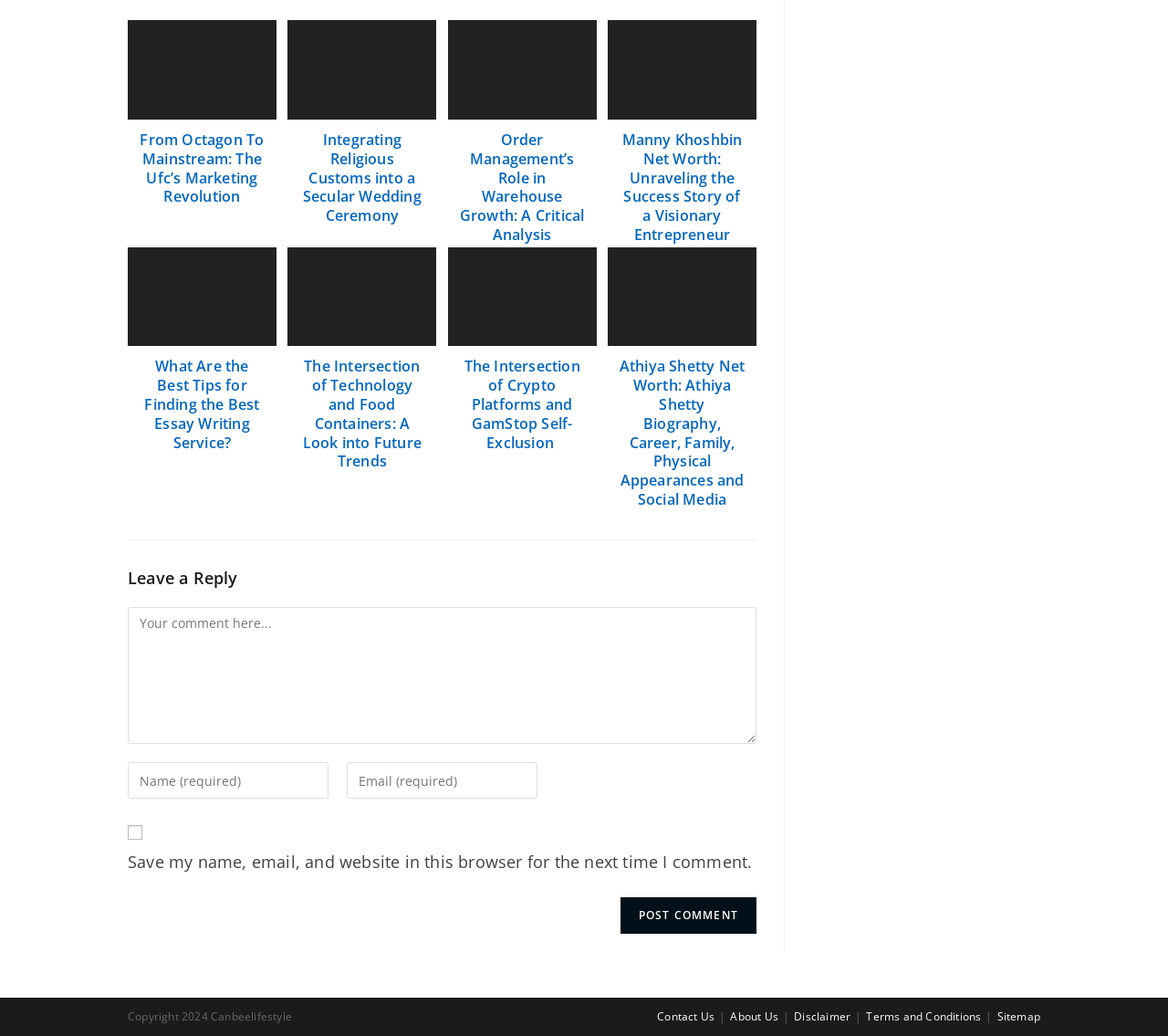What is the topic of the first article?
Using the image, provide a detailed and thorough answer to the question.

The first article's topic is 'From Octagon To Mainstream: The Ufc’s Marketing Revolution', which can be inferred from the heading and link text of the first article element.